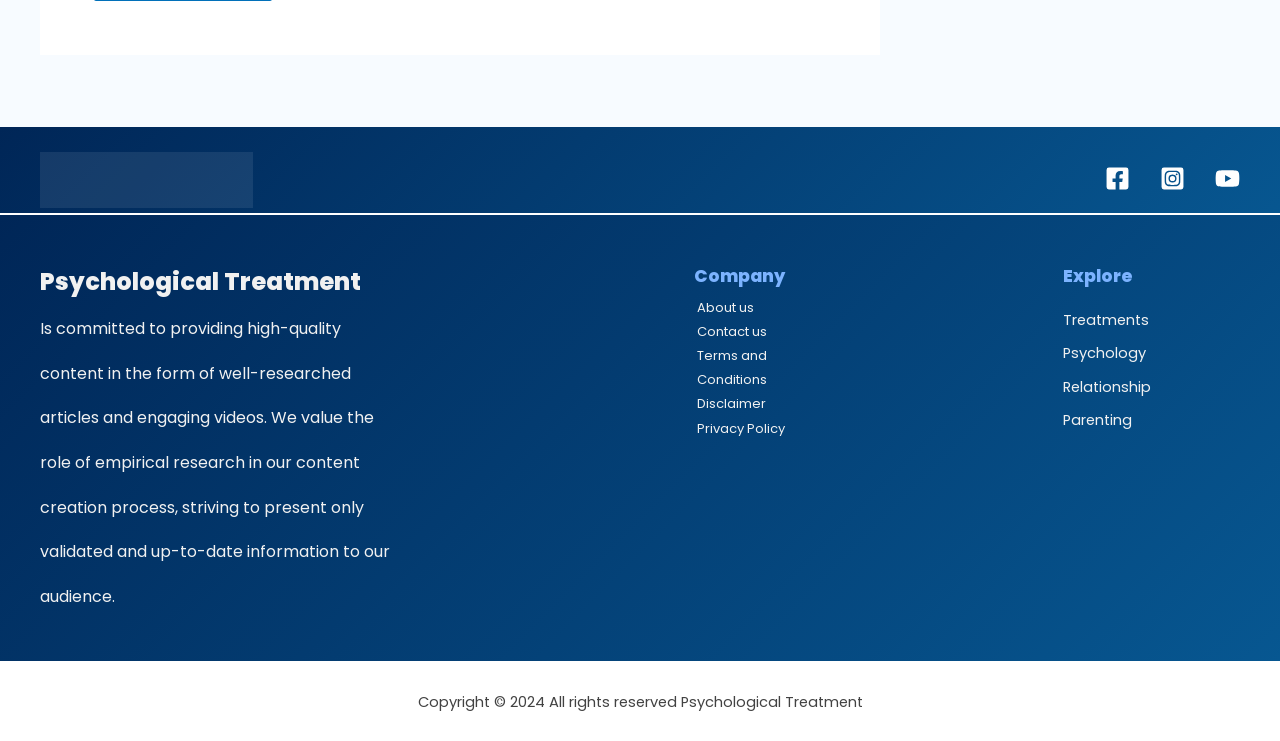Based on what you see in the screenshot, provide a thorough answer to this question: What is the purpose of the website?

The StaticText element with the text 'Is committed to providing high-quality content...' suggests that the website aims to provide well-researched articles and engaging videos to its audience.